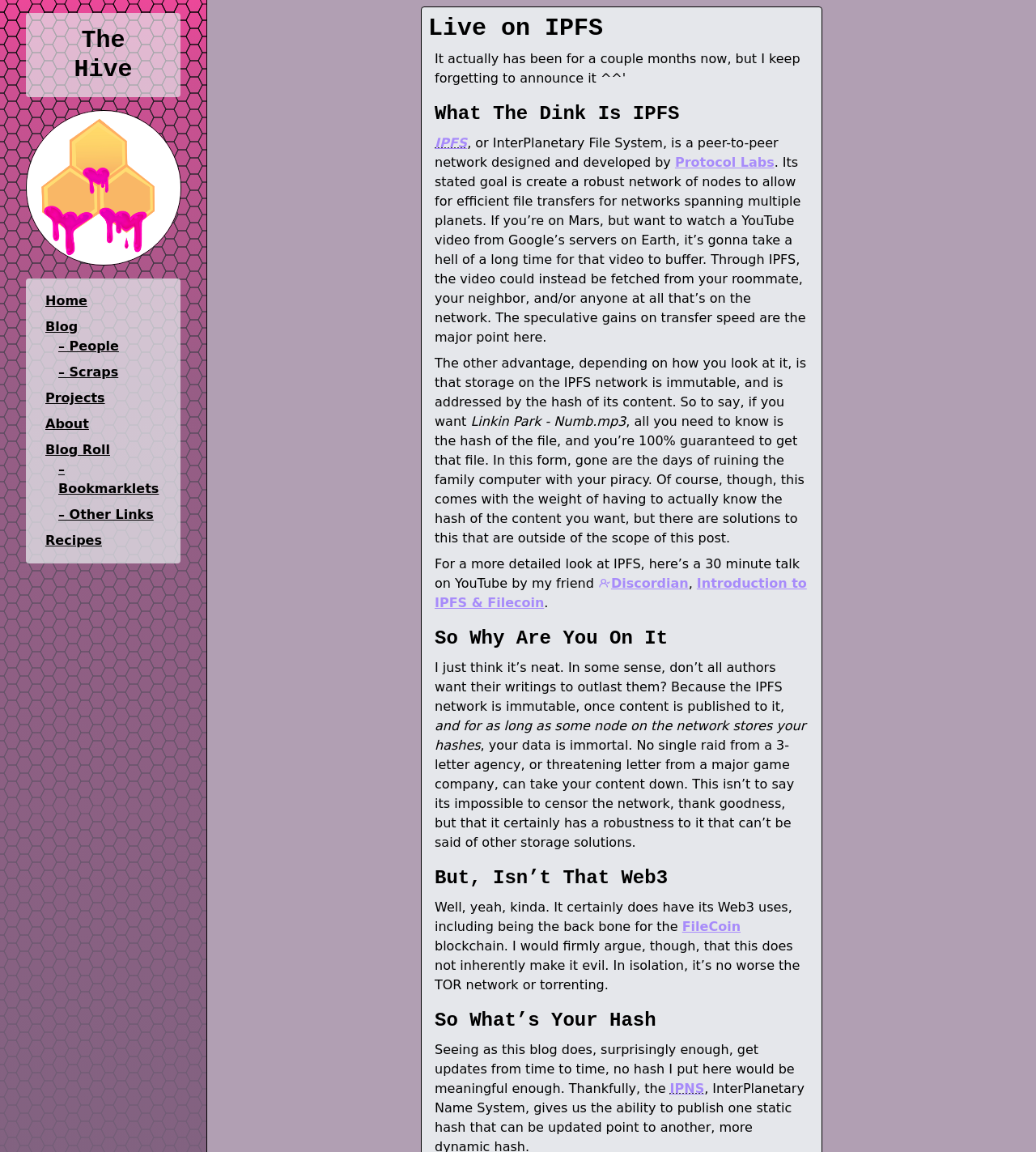Bounding box coordinates are to be given in the format (top-left x, top-left y, bottom-right x, bottom-right y). All values must be floating point numbers between 0 and 1. Provide the bounding box coordinate for the UI element described as: – Bookmarklets

[0.056, 0.401, 0.153, 0.431]